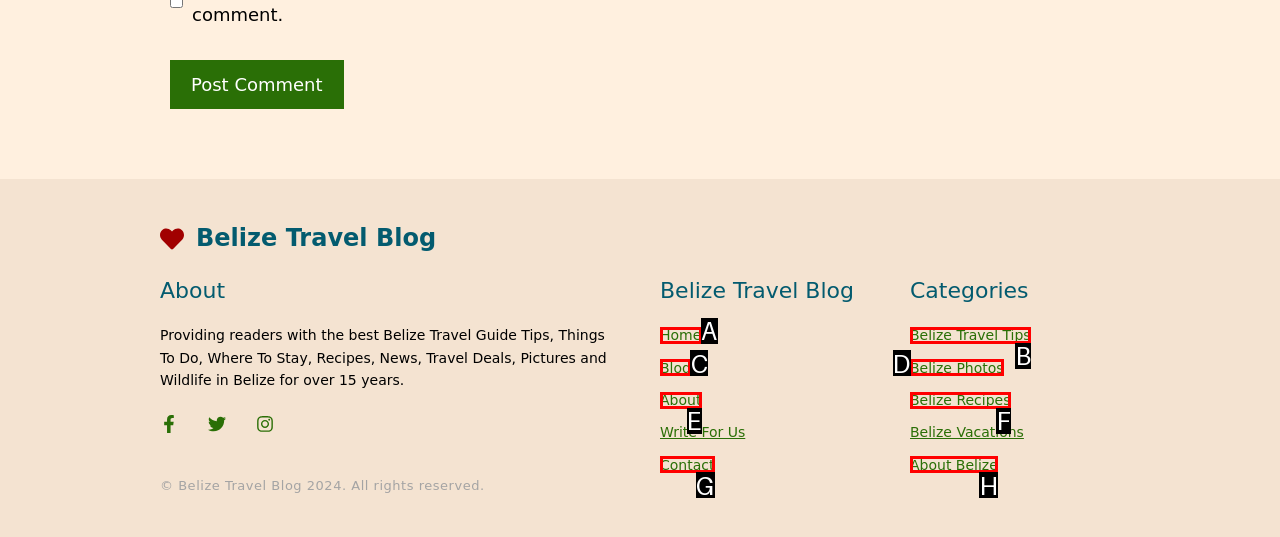Find the appropriate UI element to complete the task: Go to 'Home' page. Indicate your choice by providing the letter of the element.

A